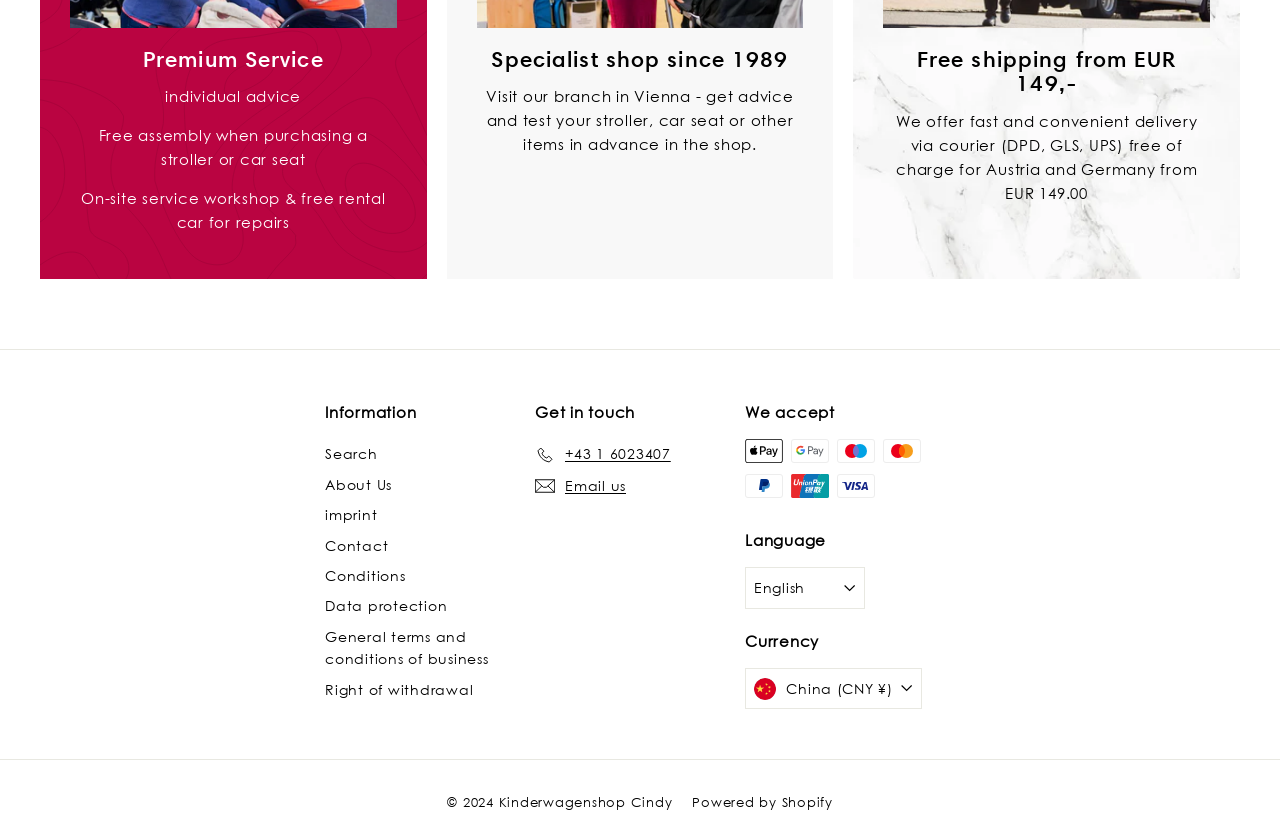Using the element description: "About Us", determine the bounding box coordinates for the specified UI element. The coordinates should be four float numbers between 0 and 1, [left, top, right, bottom].

[0.254, 0.565, 0.306, 0.601]